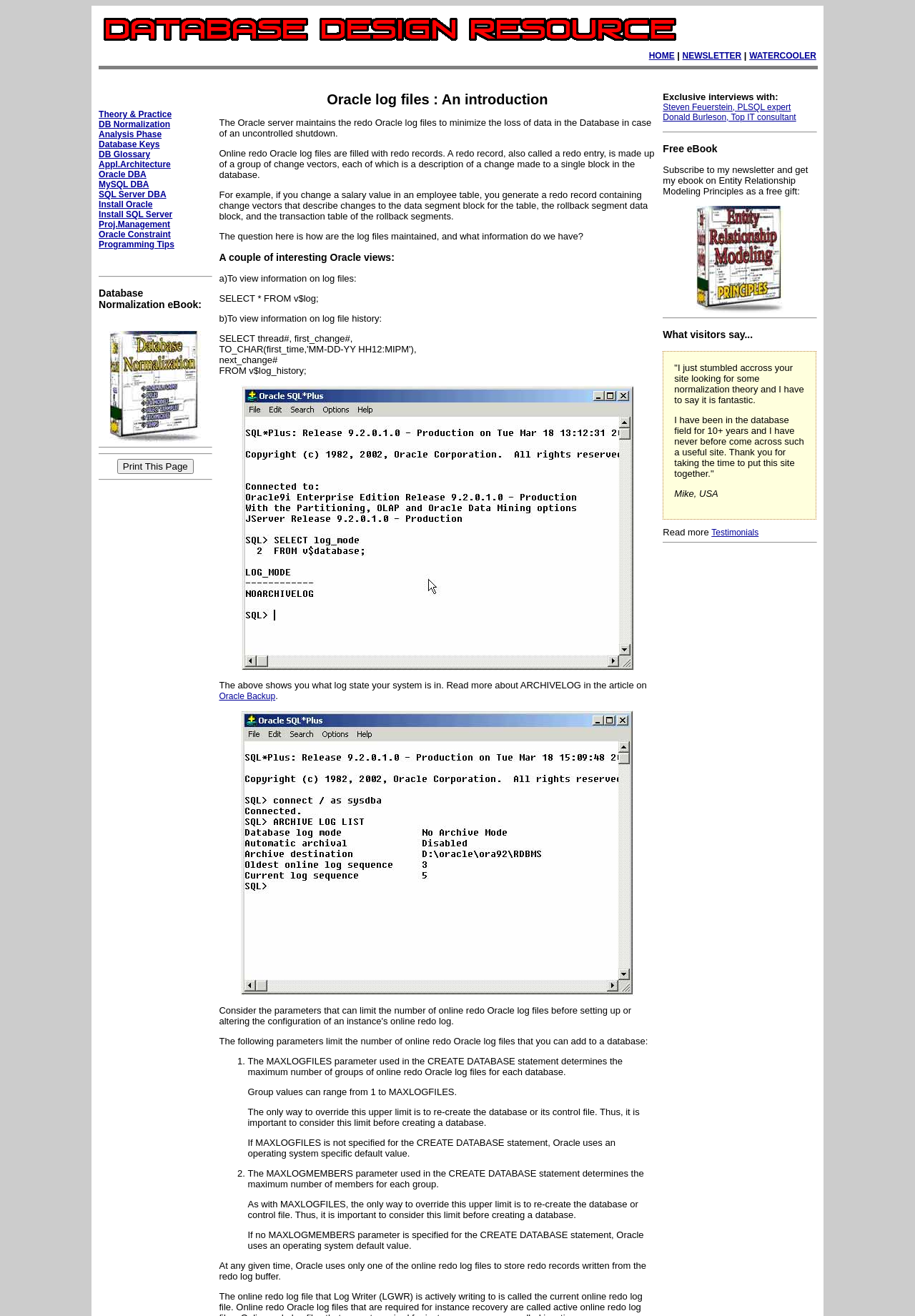What is the purpose of the image with the caption 'The Database Design Resource Center'?
Please give a detailed and elaborate answer to the question.

The image with the caption 'The Database Design Resource Center' appears to be the logo of the website, as it is located at the top of the webpage and is accompanied by links to other sections of the website.